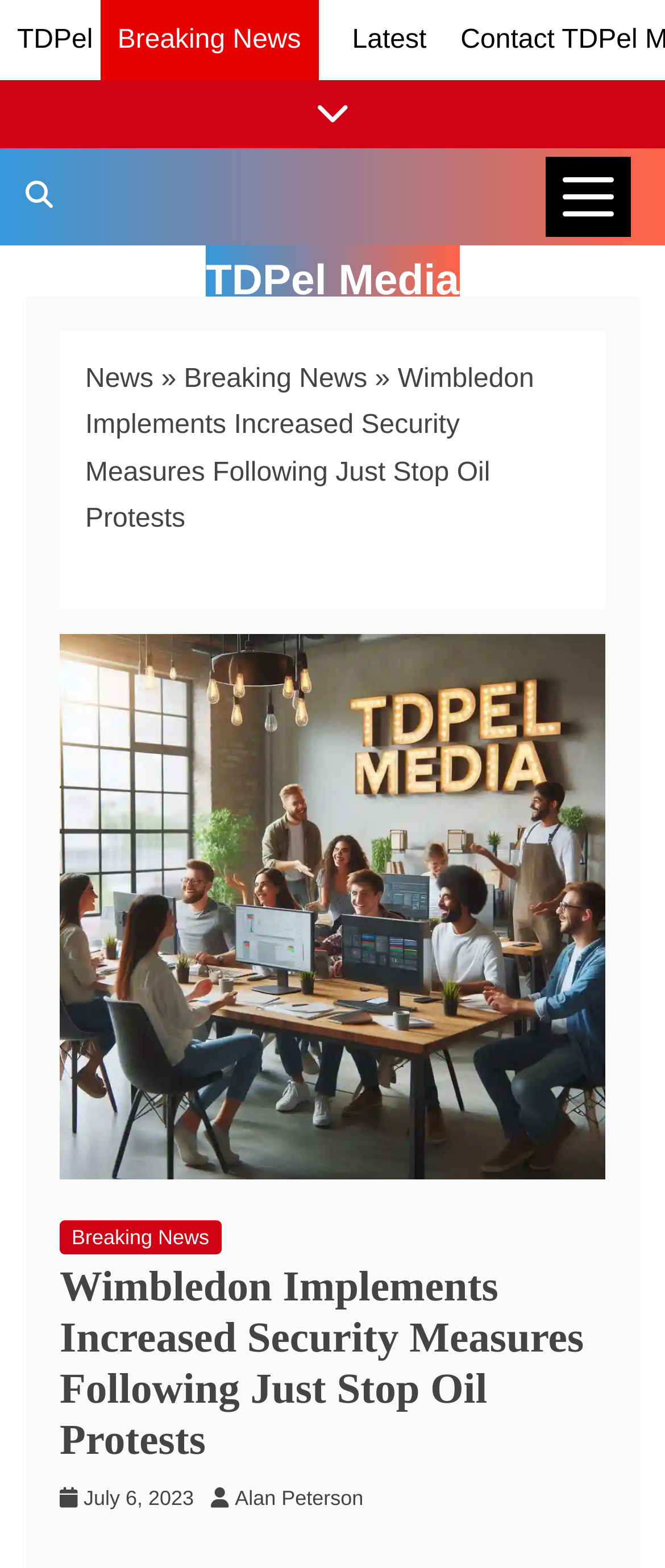Determine the bounding box for the described HTML element: "Alan Peterson". Ensure the coordinates are four float numbers between 0 and 1 in the format [left, top, right, bottom].

[0.353, 0.948, 0.572, 0.963]